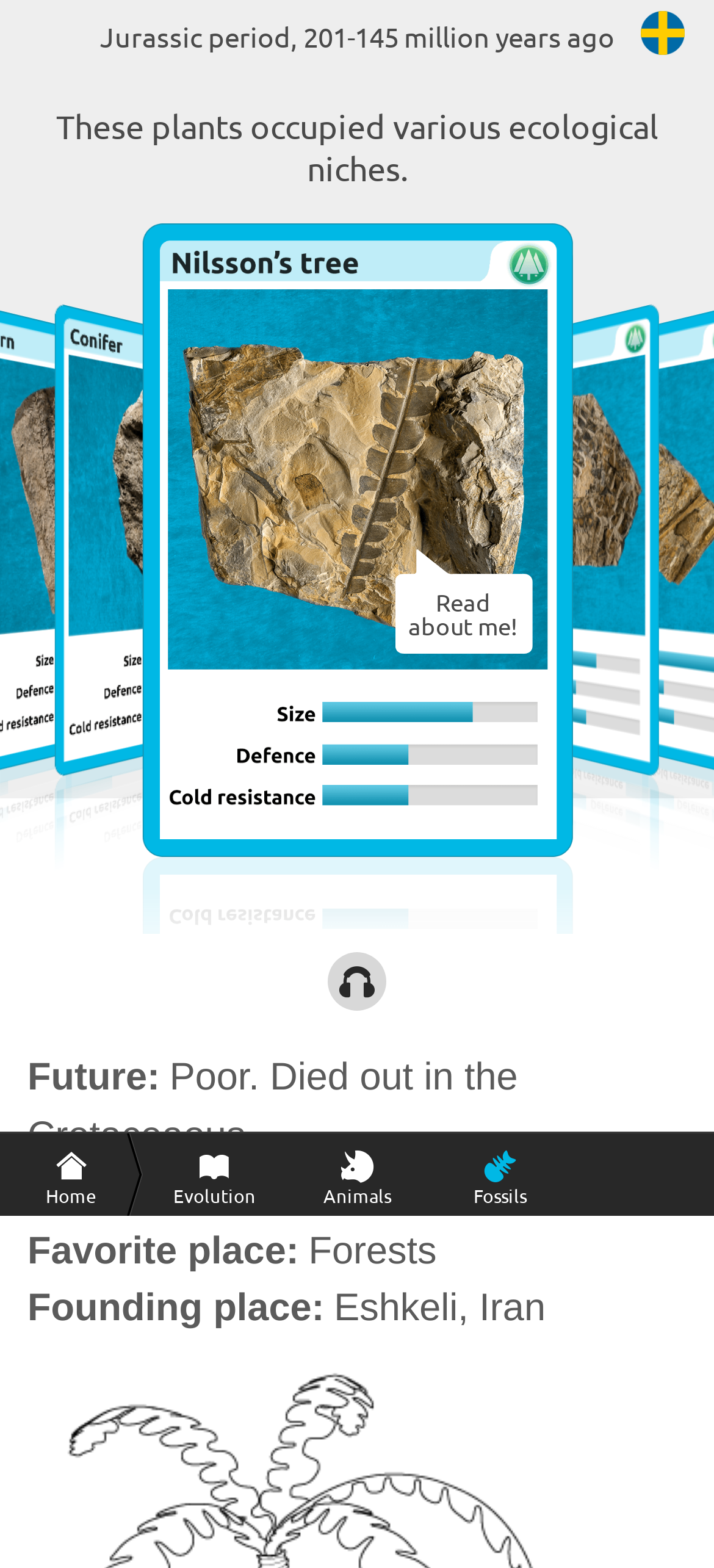What is the language option provided?
Please respond to the question thoroughly and include all relevant details.

The link 'Svenska' suggests that the webpage provides an option to switch the language to Swedish.